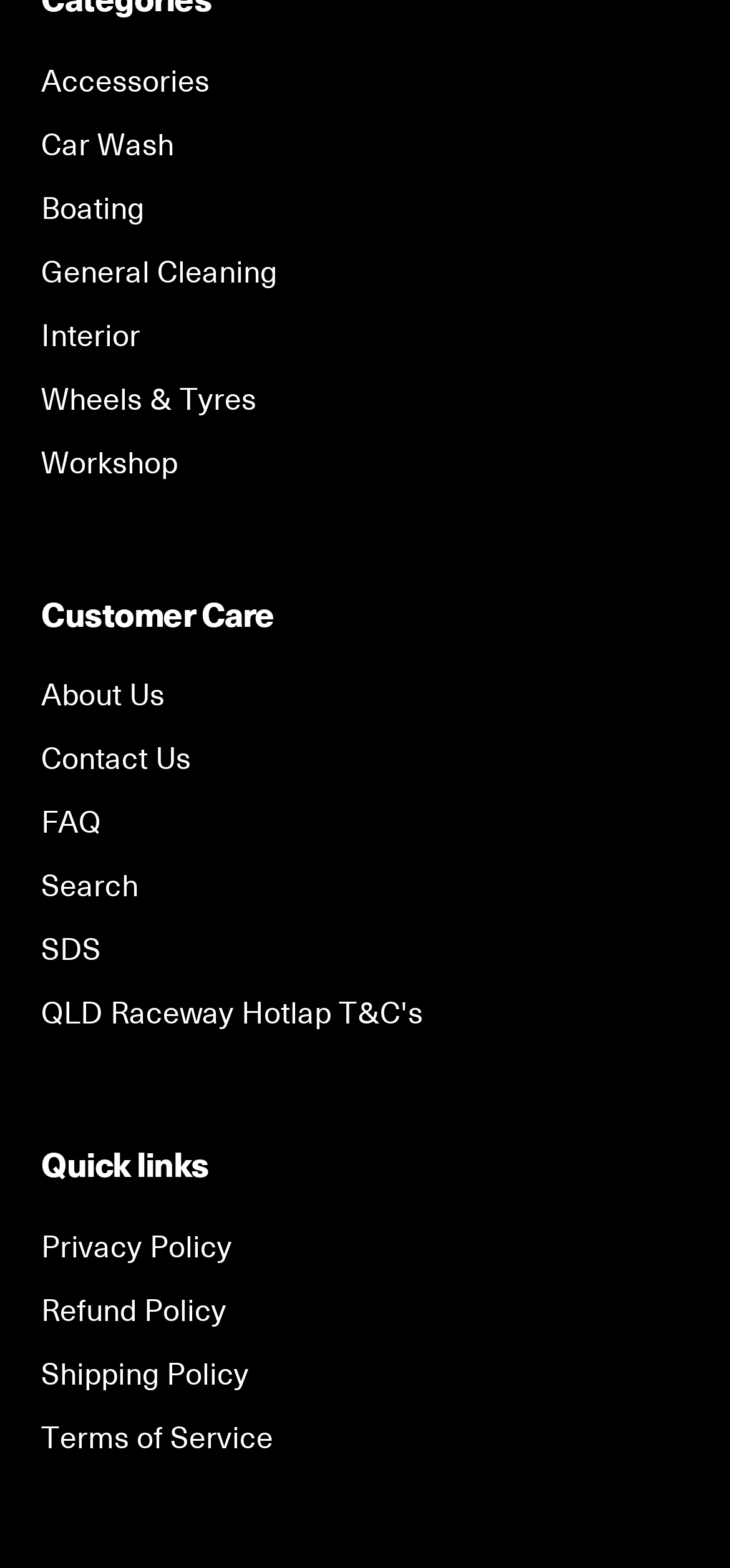Please find the bounding box coordinates of the element that must be clicked to perform the given instruction: "Check Privacy Policy". The coordinates should be four float numbers from 0 to 1, i.e., [left, top, right, bottom].

[0.056, 0.782, 0.318, 0.808]